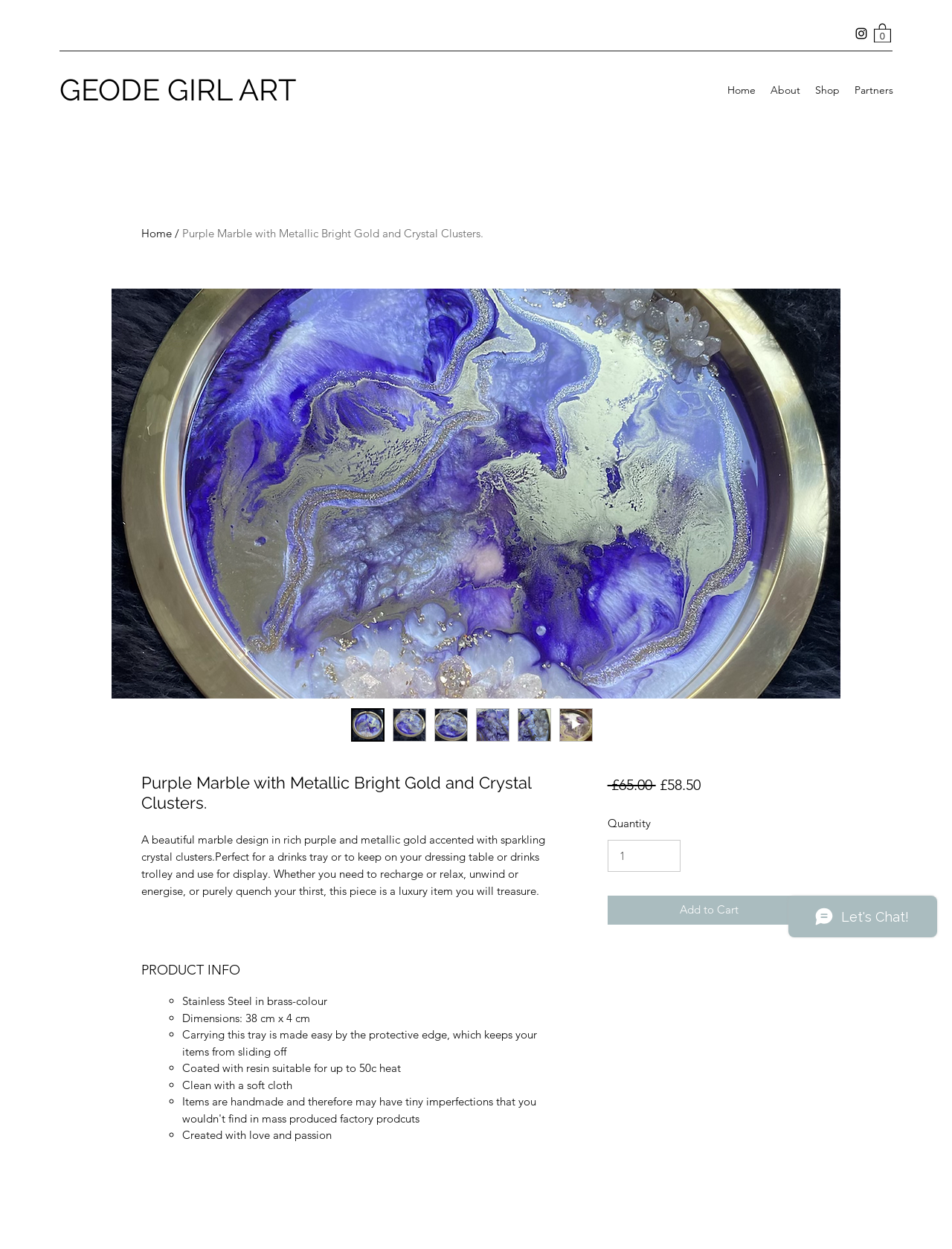Identify the bounding box coordinates of the element to click to follow this instruction: 'Subscribe to the newsletter'. Ensure the coordinates are four float values between 0 and 1, provided as [left, top, right, bottom].

None